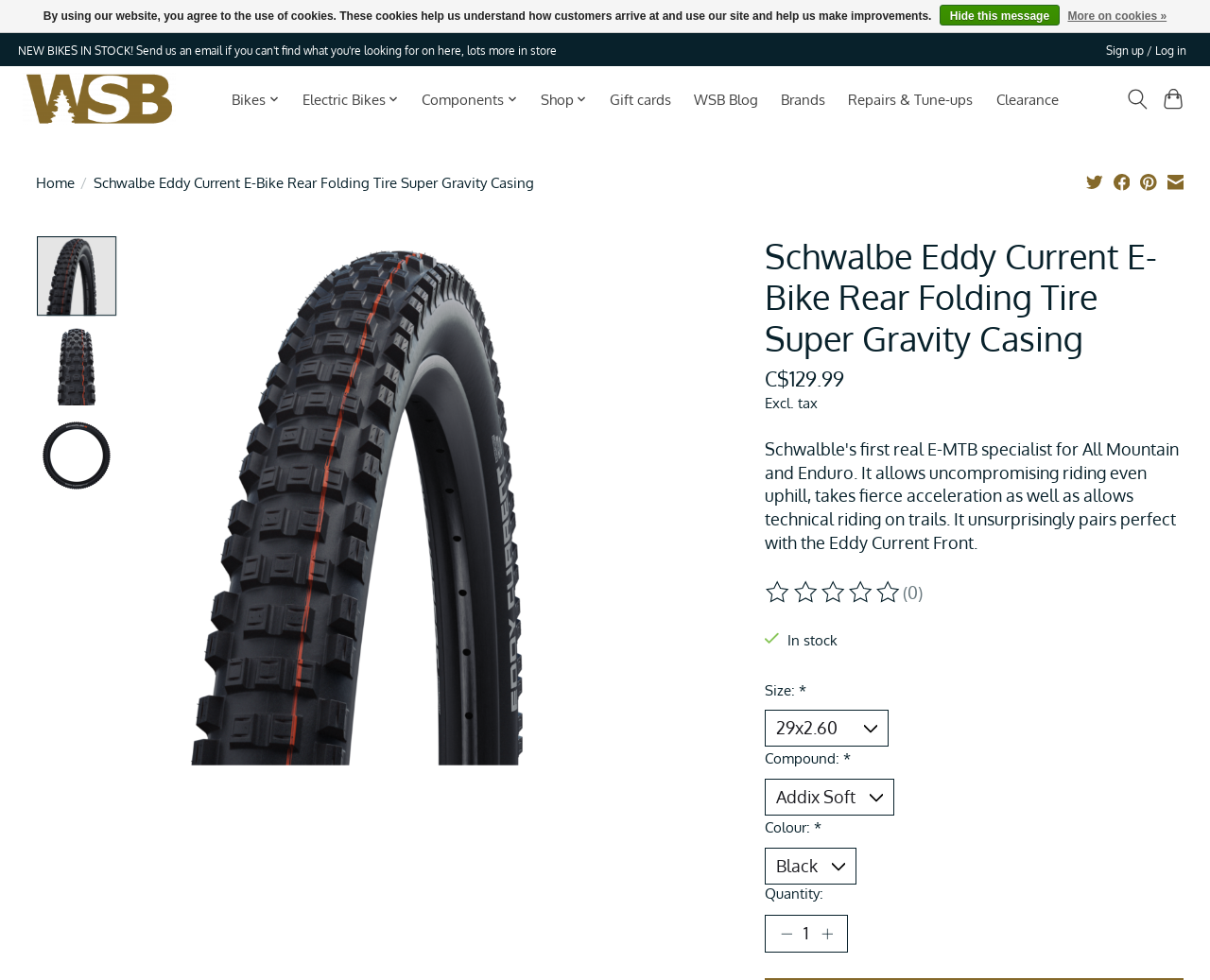Locate the bounding box coordinates of the region to be clicked to comply with the following instruction: "Sign up or log in". The coordinates must be four float numbers between 0 and 1, in the form [left, top, right, bottom].

[0.91, 0.039, 0.985, 0.062]